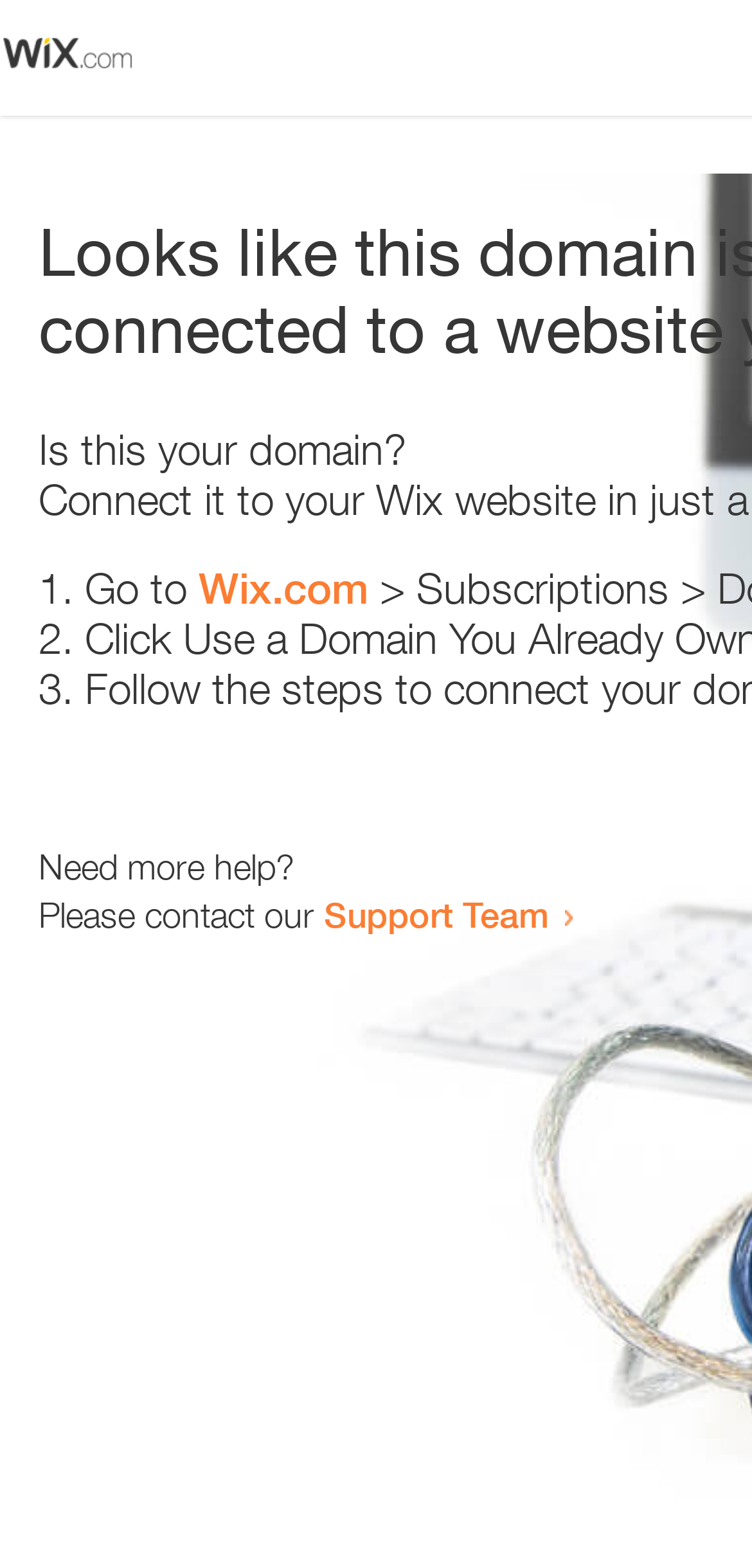Elaborate on the webpage's design and content in a detailed caption.

The webpage appears to be an error page, with a small image at the top left corner. Below the image, there is a question "Is this your domain?" in a prominent position. 

To the right of the question, there is a numbered list with three items. The first item starts with "1." and suggests going to "Wix.com". The second item starts with "2." and the third item starts with "3.", but their contents are not specified. 

Below the list, there is a message "Need more help?" followed by a sentence "Please contact our Support Team" with a link to the Support Team.